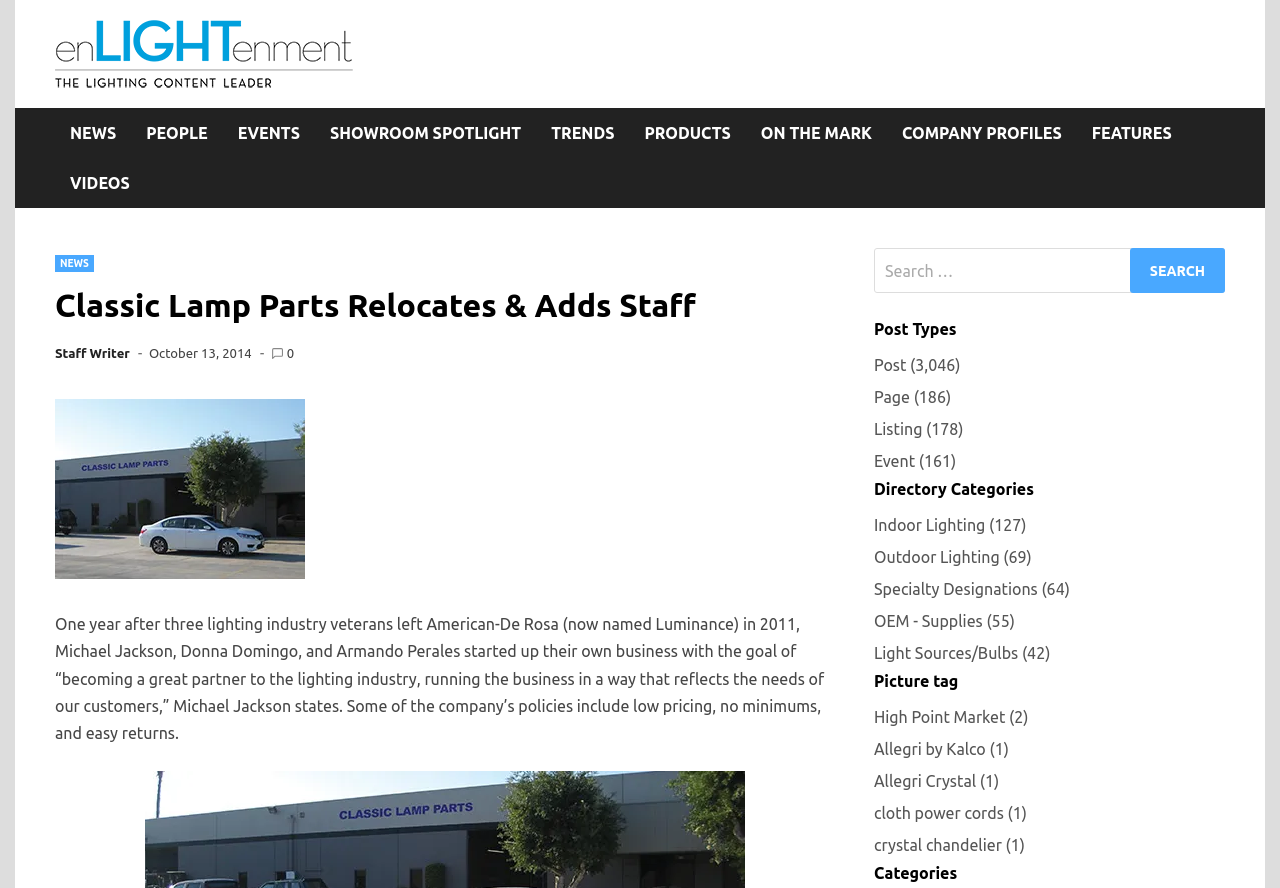Answer the question using only a single word or phrase: 
What is the purpose of the search box?

to search for content